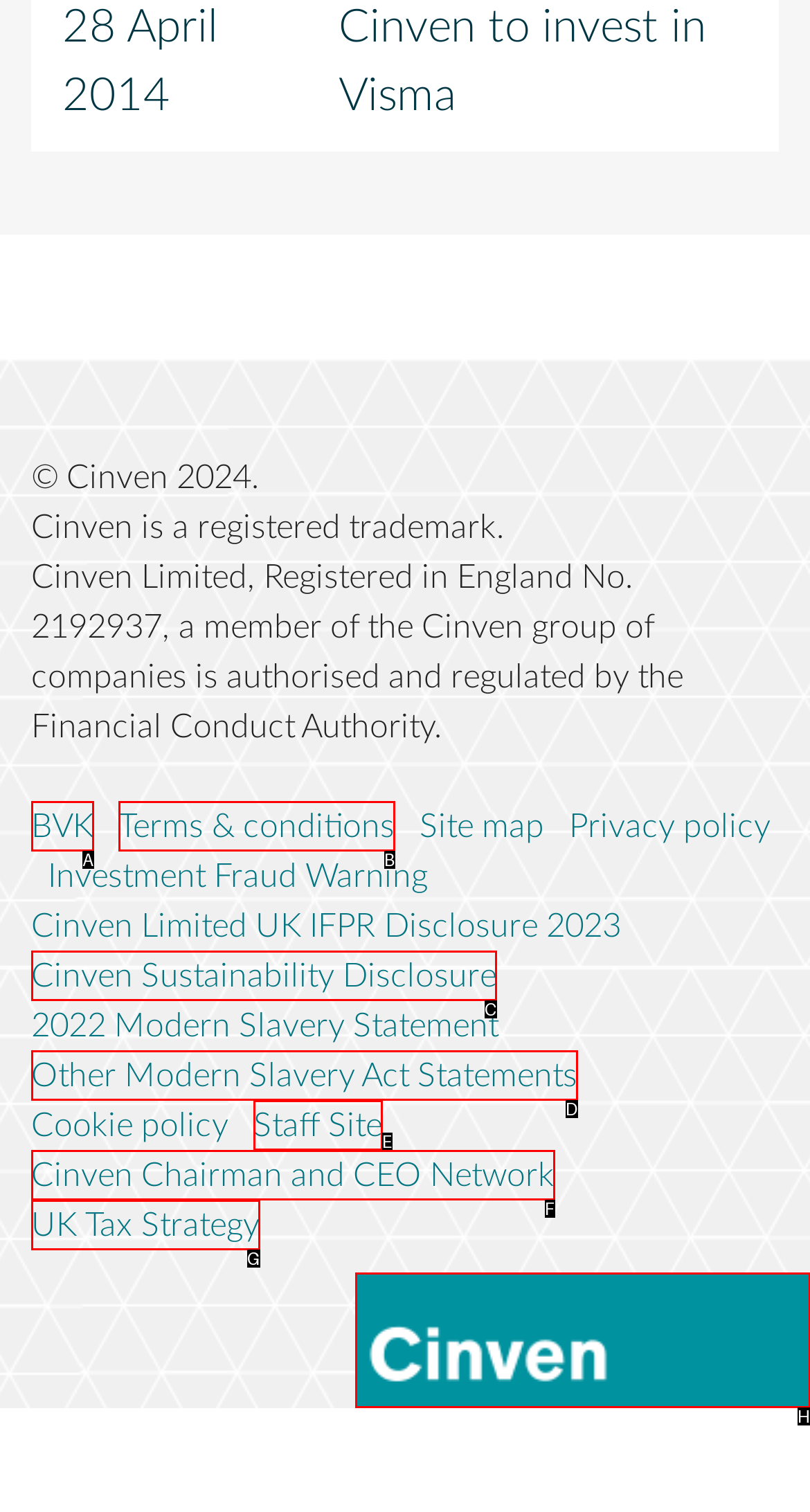Given the description: BVK, choose the HTML element that matches it. Indicate your answer with the letter of the option.

A